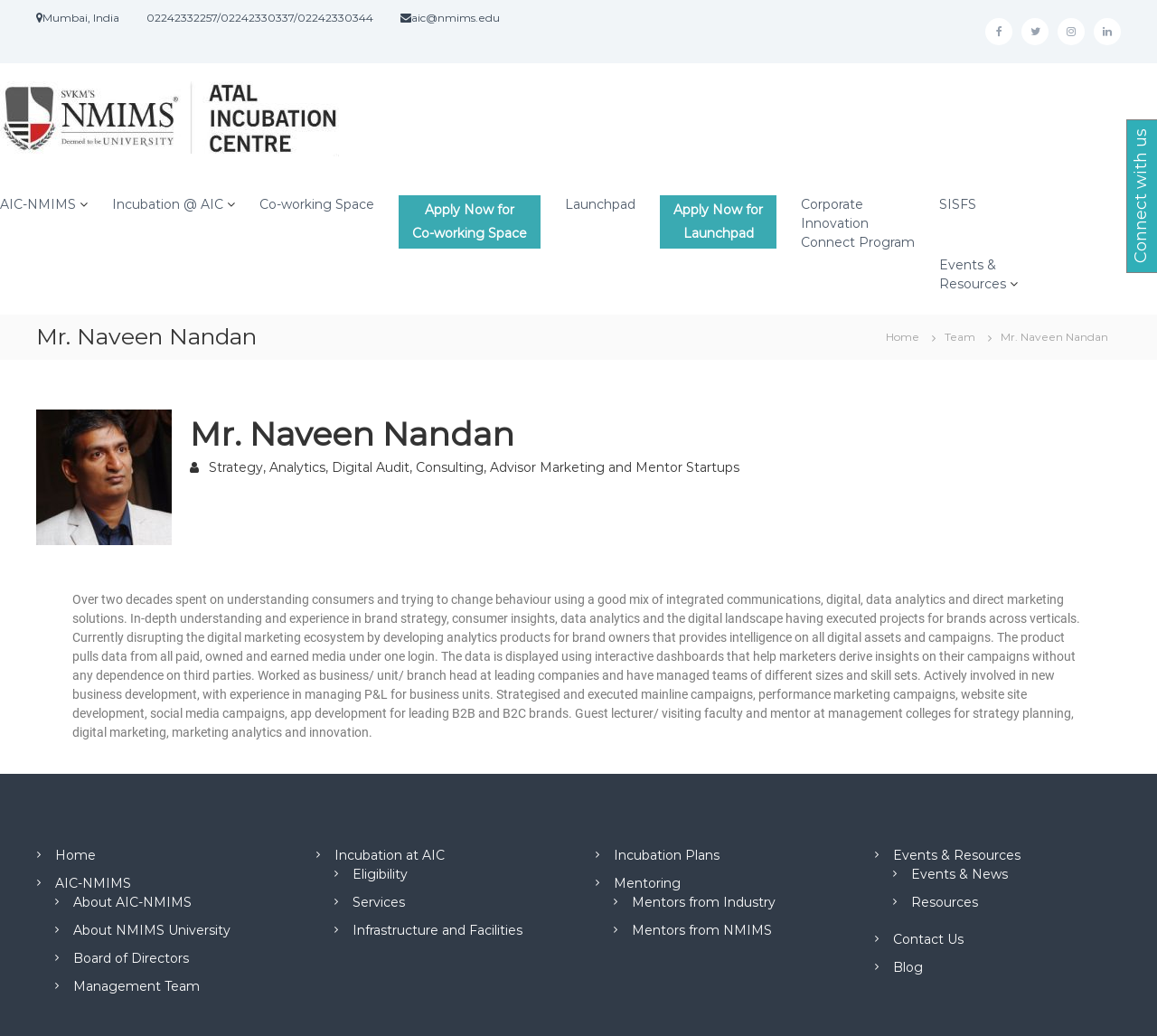Please predict the bounding box coordinates (top-left x, top-left y, bottom-right x, bottom-right y) for the UI element in the screenshot that fits the description: Co-working Space

[0.224, 0.189, 0.323, 0.205]